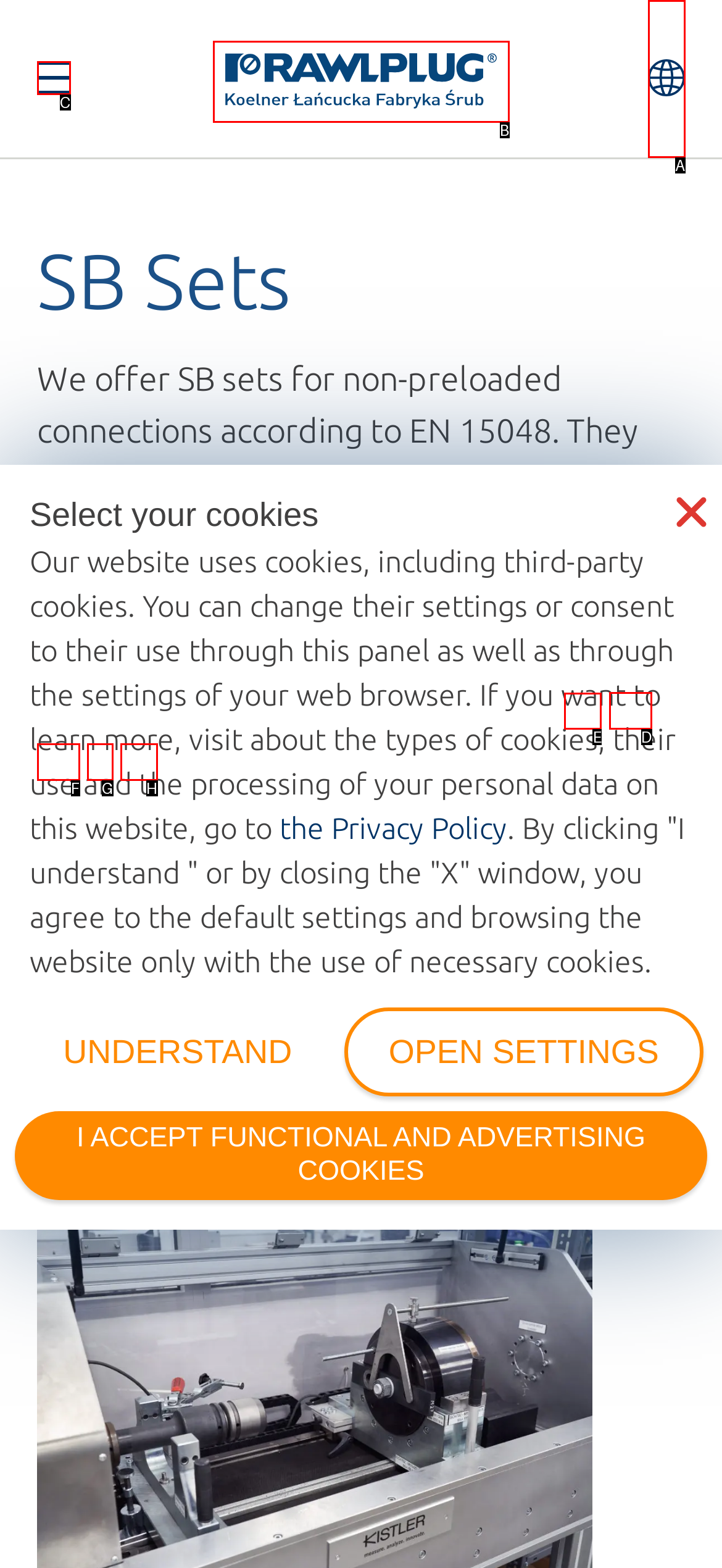Tell me which letter I should select to achieve the following goal: Read manual in Polish
Answer with the corresponding letter from the provided options directly.

E